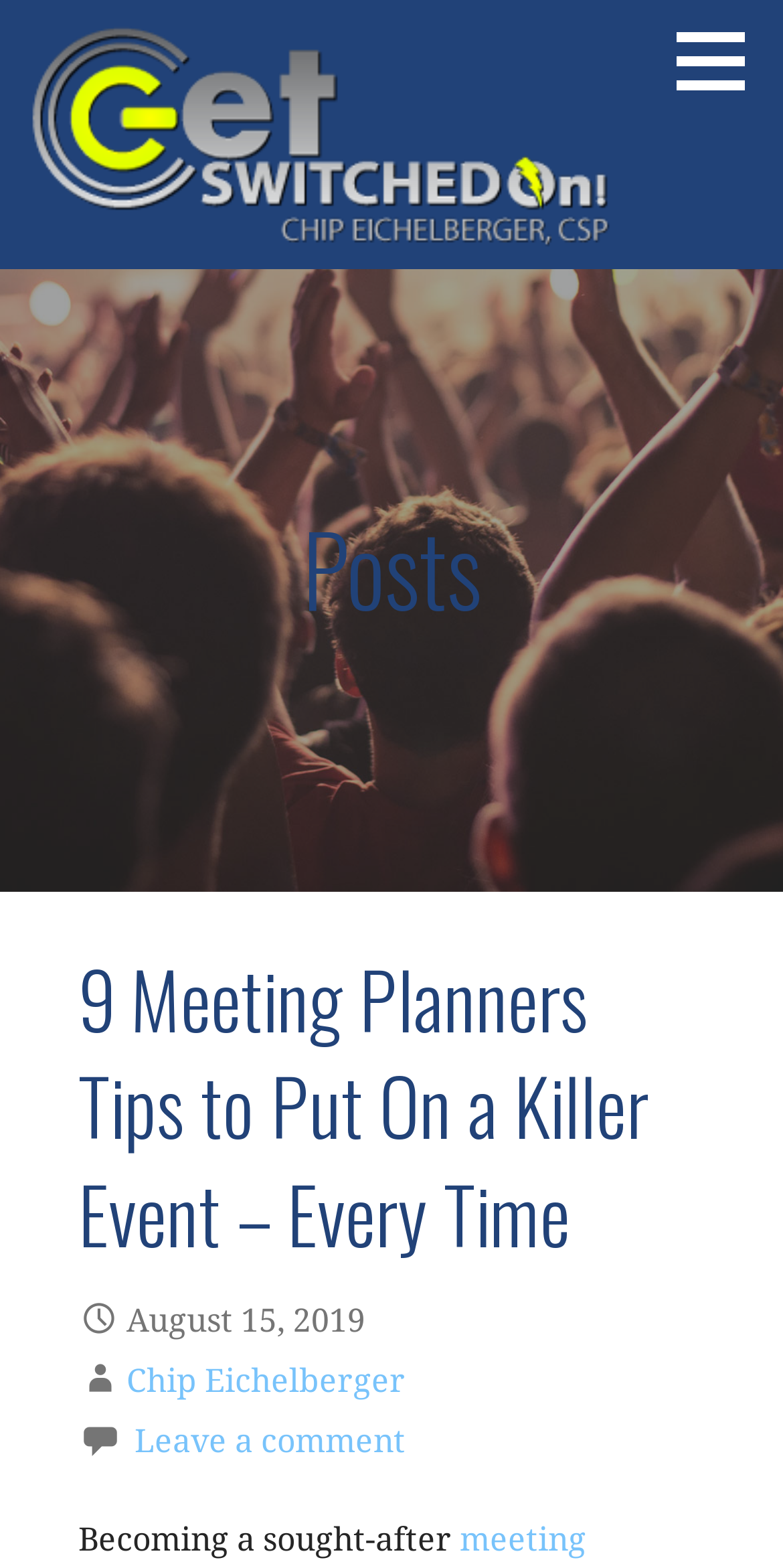What is the main heading displayed on the webpage? Please provide the text.

9 Meeting Planners Tips to Put On a Killer Event – Every Time